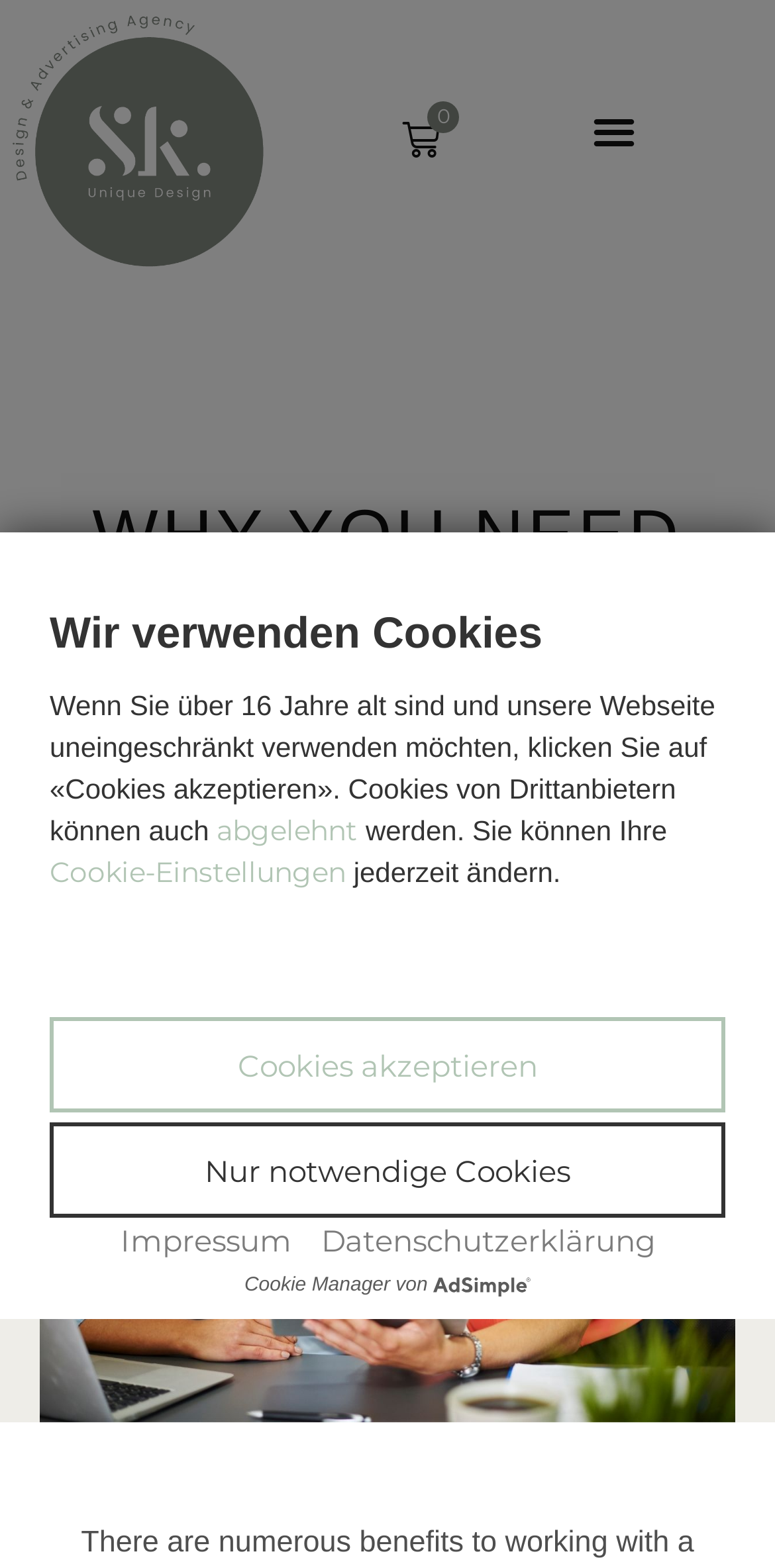Illustrate the webpage thoroughly, mentioning all important details.

The webpage is about the benefits of working with a creative agency for marketing and advertising requirements. At the top of the page, there is a cookie consent dialog with a heading "Wir verwenden Cookies" (We use cookies) and a brief description of how cookies are used on the website. The dialog has two buttons, "Cookies akzeptieren" (Accept cookies) and "Nur notwendige Cookies" (Only necessary cookies), allowing users to choose their cookie preferences.

Below the cookie consent dialog, there are three links at the top of the page: "Impressum" (Imprint), "Datenschutzerklärung" (Privacy Policy), and a link to a Cookie Manager. 

On the left side of the page, there is a logo or a brand icon, represented by an image. Next to it, there is a link to a basket with a count of 0 items. A menu toggle button is located on the right side of the page.

The main content of the page starts with a heading "WHY YOU NEED TO WORK WITH A CREATIVE AGENCY" in a large font size. Below the heading, there is a publication date "November 13, 2022" in a smaller font size. The rest of the page likely contains the main article or content about the benefits of working with a creative agency, but the details are not provided in the accessibility tree.